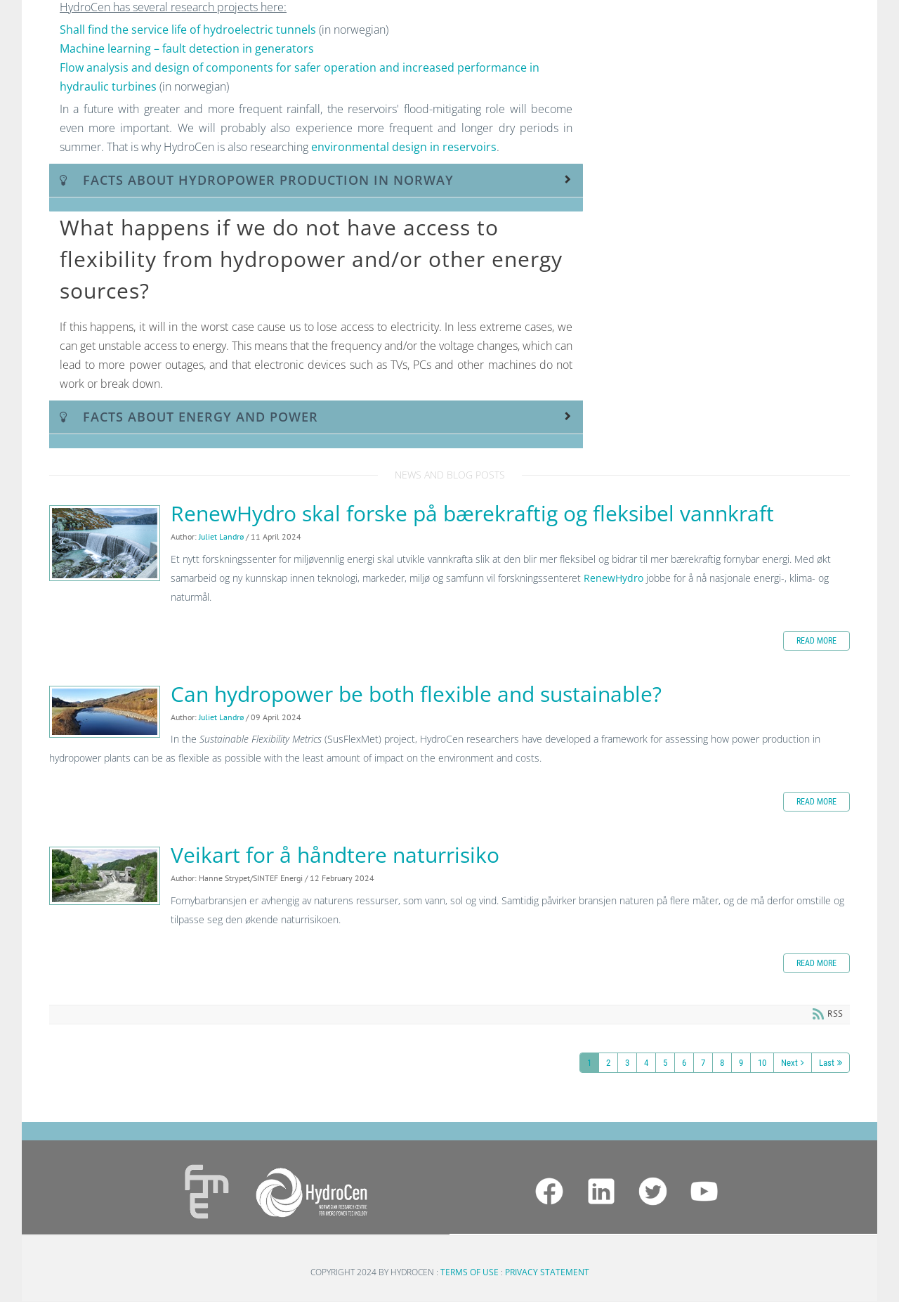Give a one-word or one-phrase response to the question:
How many pages are there in total?

10